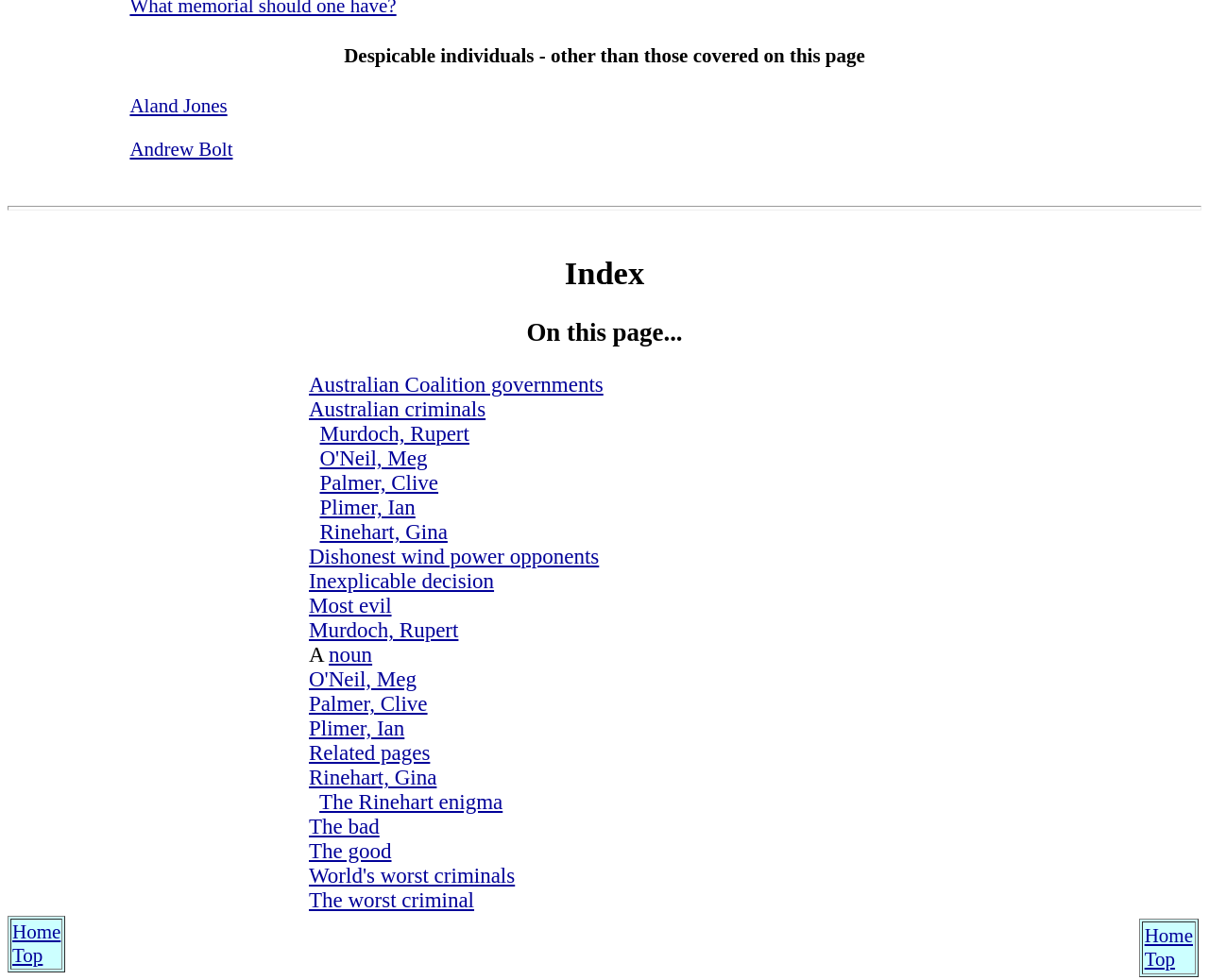What is the main topic of this webpage?
Provide a detailed and extensive answer to the question.

Based on the heading 'Despicable individuals - other than those covered on this page' and the links to various individuals, it appears that the main topic of this webpage is to discuss and list despicable individuals.